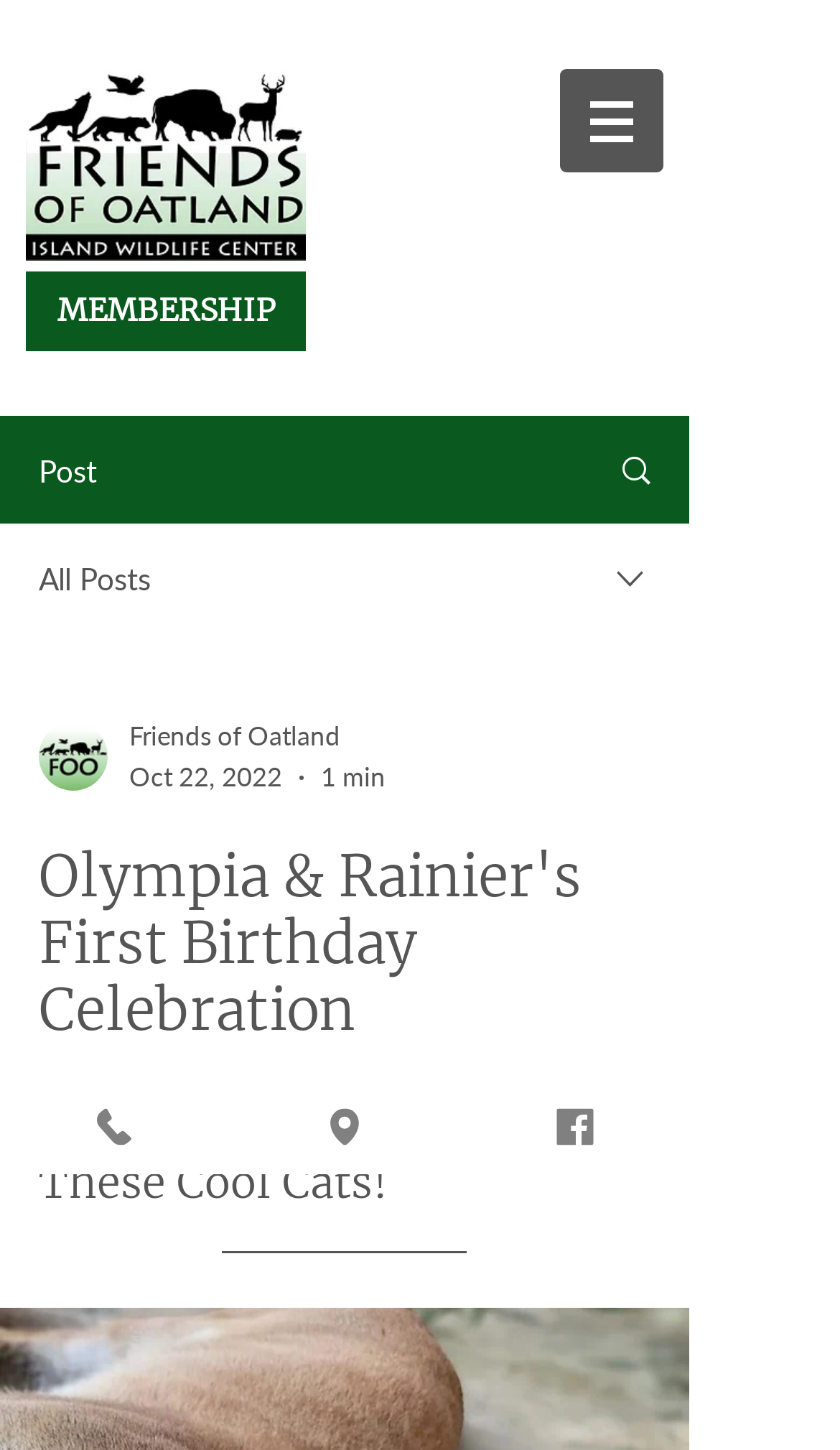Please provide a one-word or short phrase answer to the question:
How many navigation menu items are there?

1